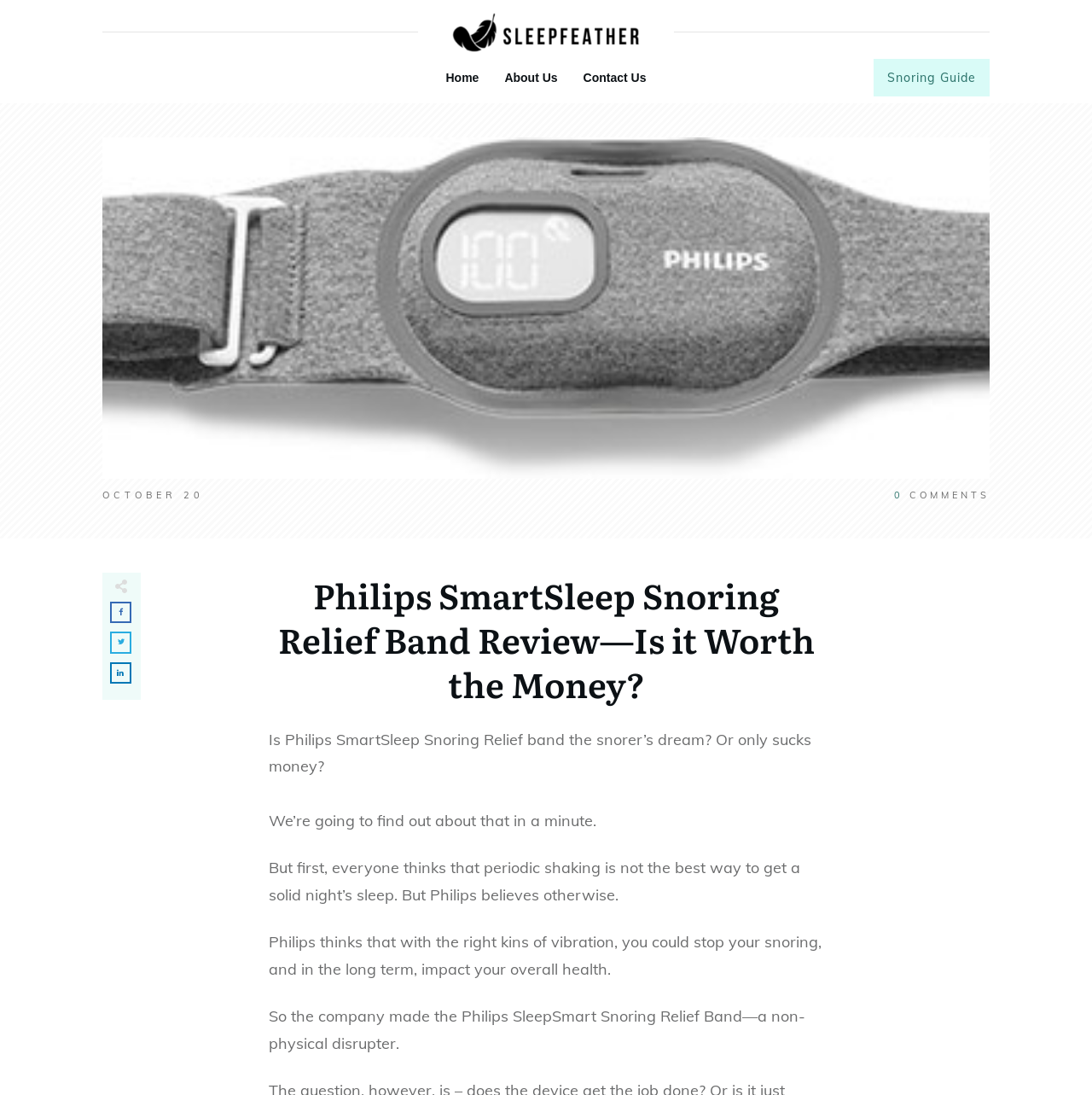Locate the bounding box for the described UI element: "Share0". Ensure the coordinates are four float numbers between 0 and 1, formatted as [left, top, right, bottom].

[0.102, 0.606, 0.119, 0.623]